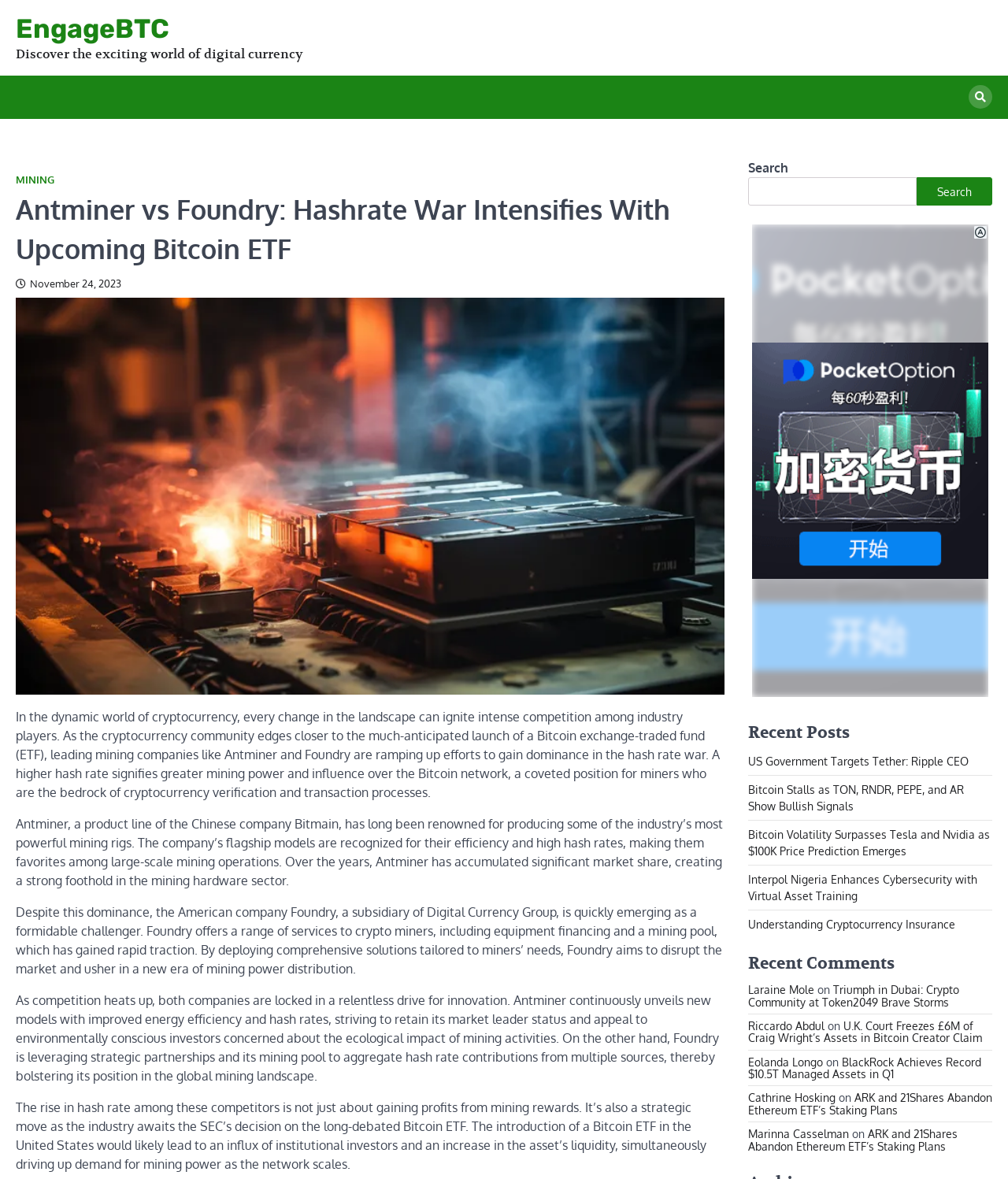Find the bounding box coordinates for the area you need to click to carry out the instruction: "Click on the recent post about US Government Targets Tether". The coordinates should be four float numbers between 0 and 1, indicated as [left, top, right, bottom].

[0.742, 0.64, 0.961, 0.651]